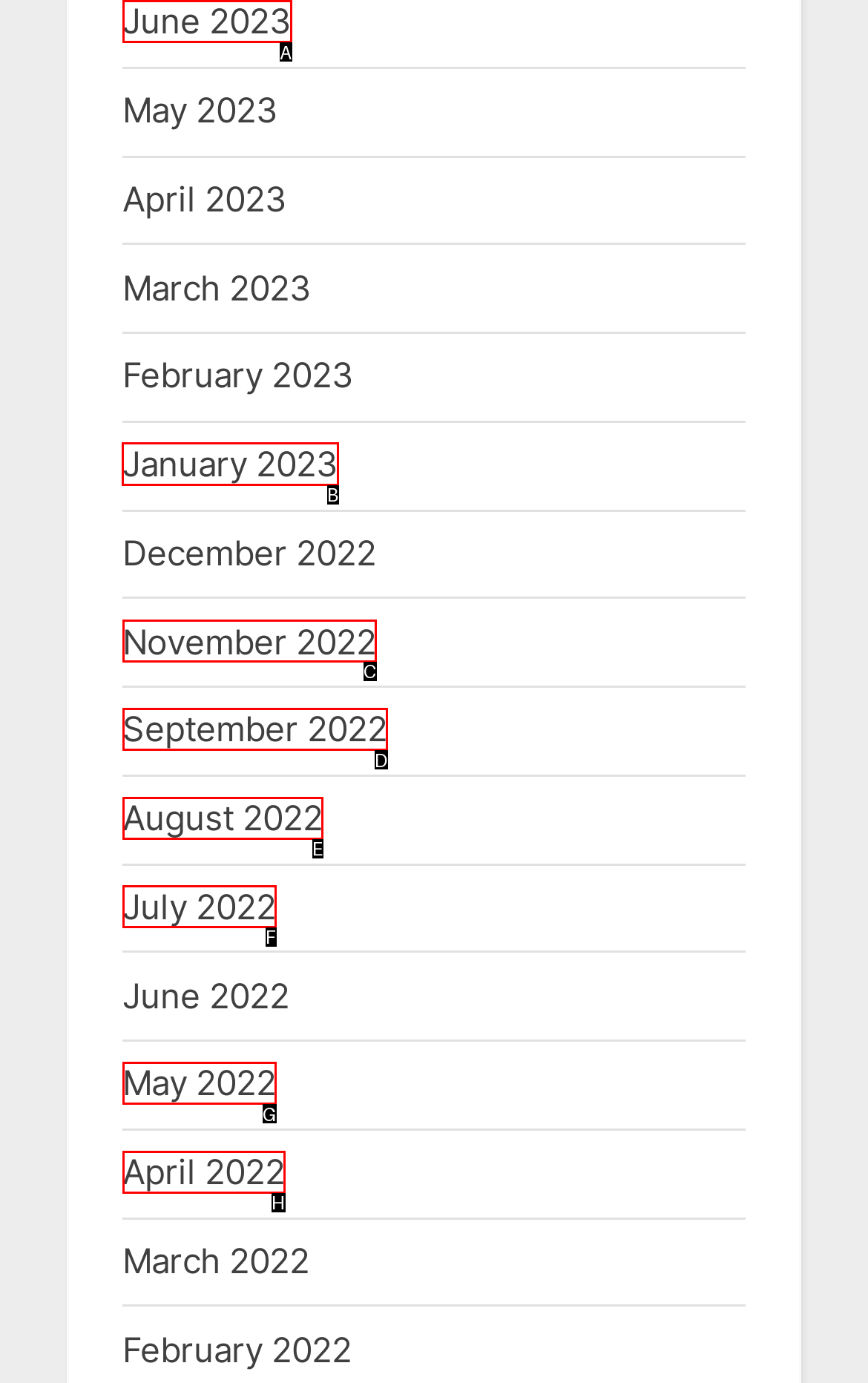Choose the letter that corresponds to the correct button to accomplish the task: view January 2023
Reply with the letter of the correct selection only.

B